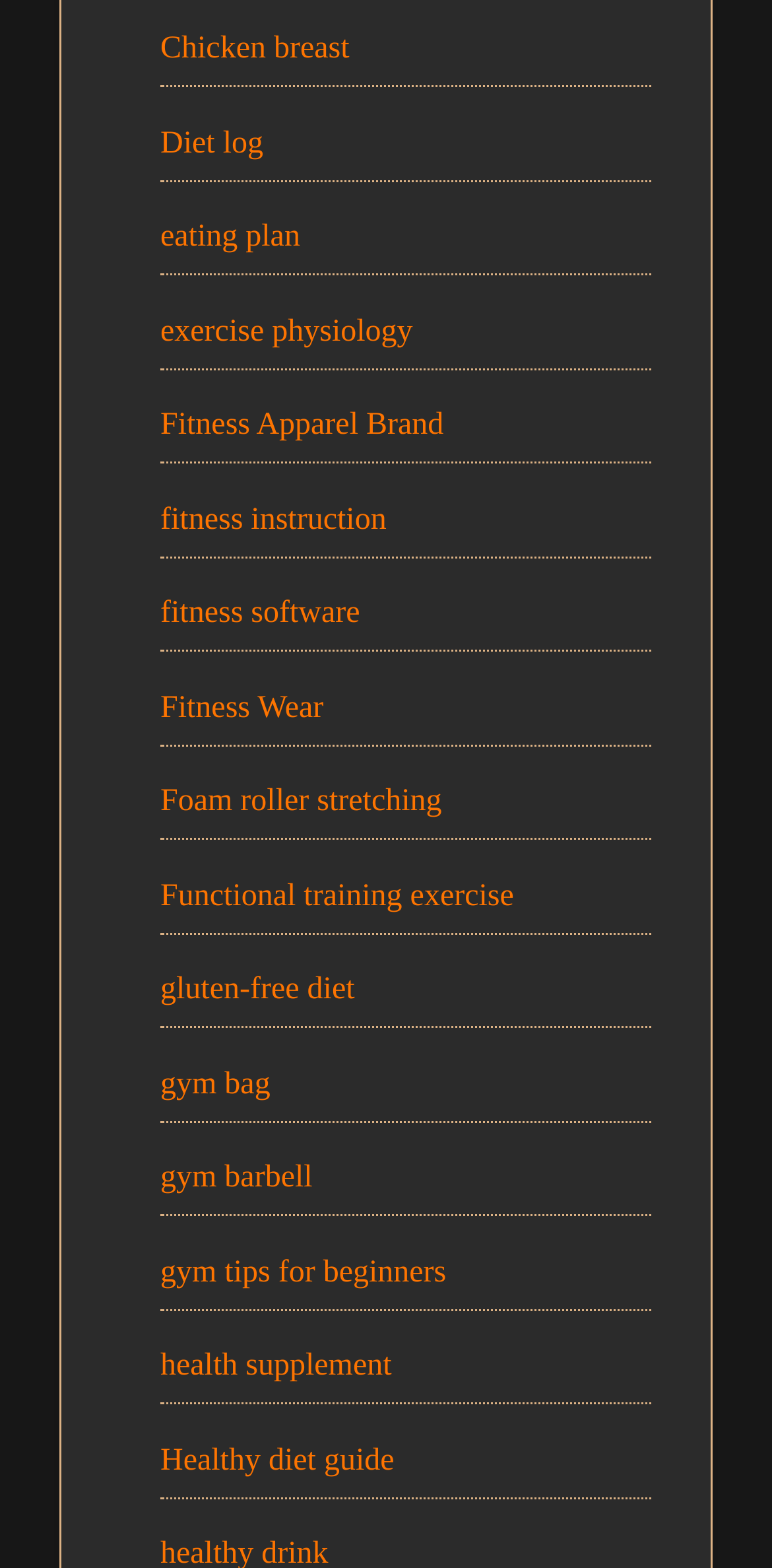Please determine the bounding box coordinates of the element to click in order to execute the following instruction: "Learn about 'Healthy diet guide'". The coordinates should be four float numbers between 0 and 1, specified as [left, top, right, bottom].

[0.208, 0.921, 0.511, 0.942]